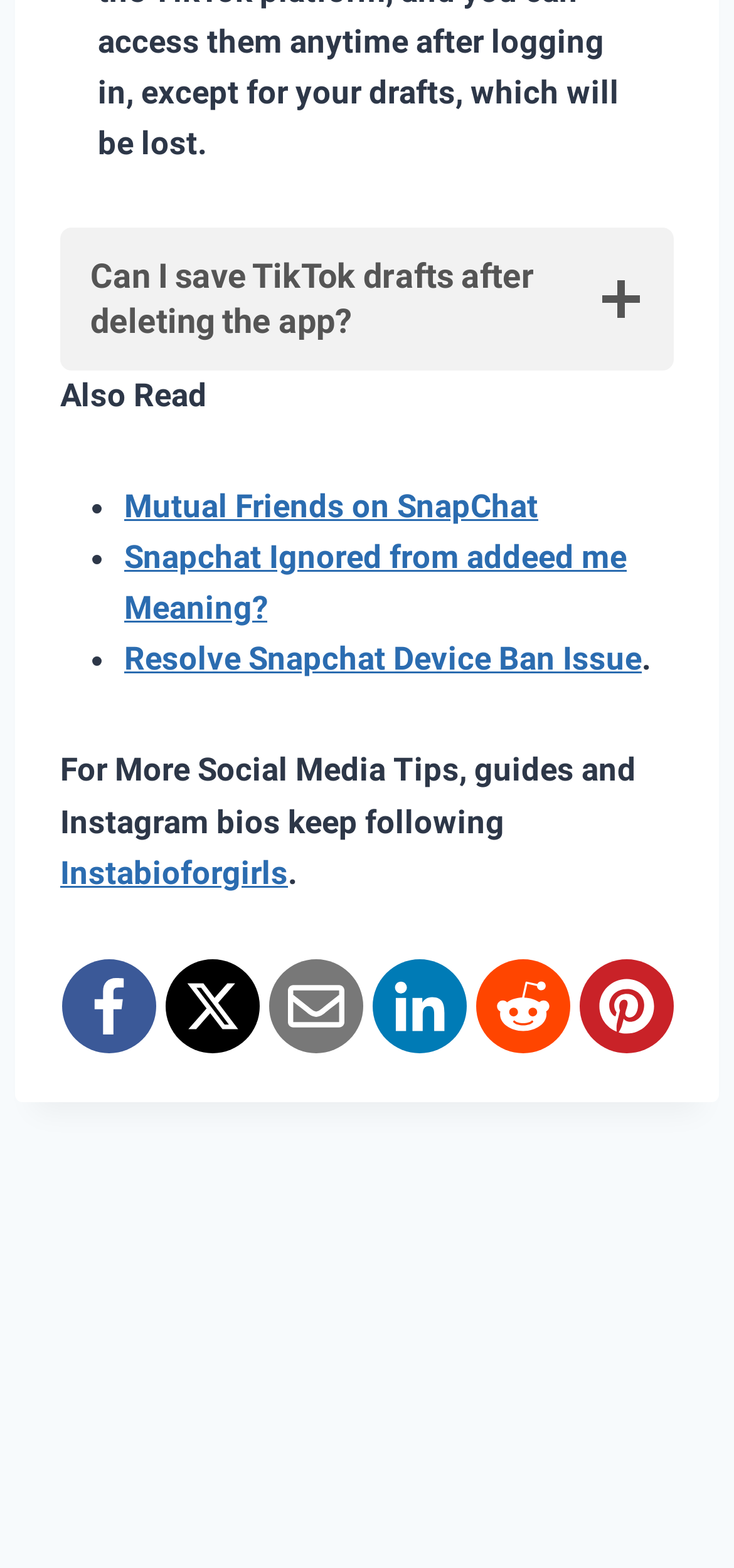Please give the bounding box coordinates of the area that should be clicked to fulfill the following instruction: "Open Accounts on Binomo Platform". The coordinates should be in the format of four float numbers from 0 to 1, i.e., [left, top, right, bottom].

None